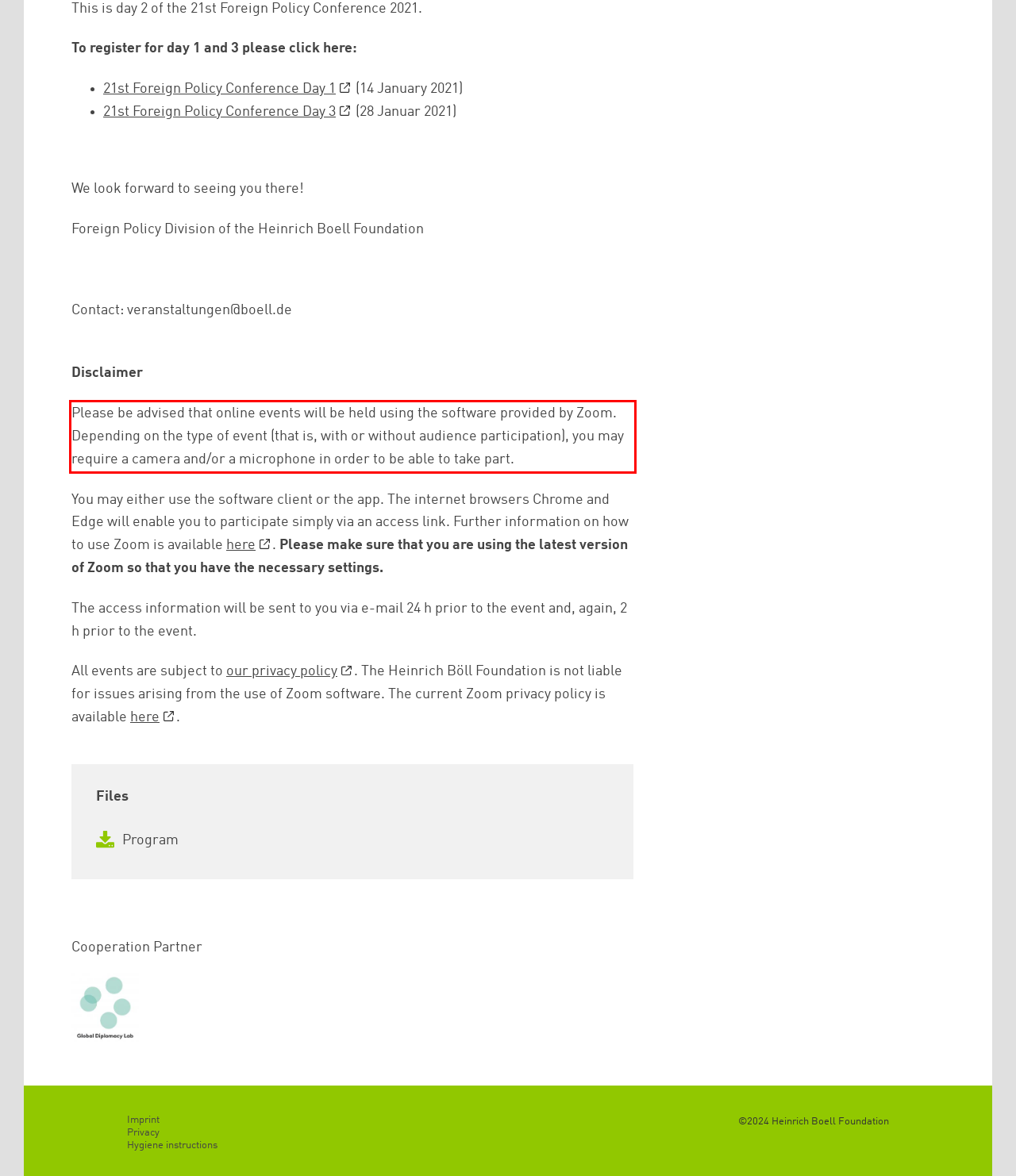From the screenshot of the webpage, locate the red bounding box and extract the text contained within that area.

Please be advised that online events will be held using the software provided by Zoom. Depending on the type of event (that is, with or without audience participation), you may require a camera and/or a microphone in order to be able to take part.